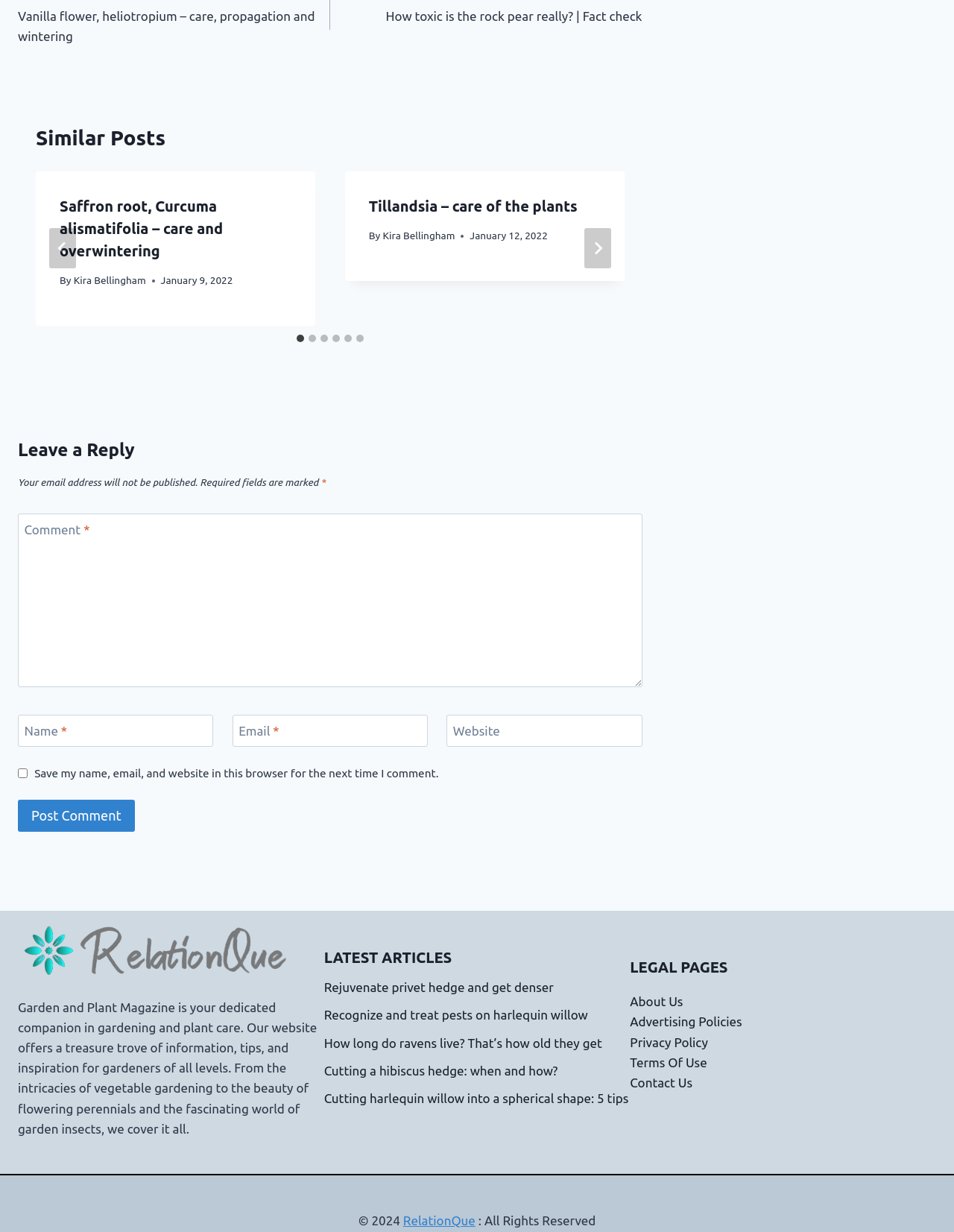Determine the bounding box coordinates for the element that should be clicked to follow this instruction: "Read the latest article 'Rejuvenate privet hedge and get denser'". The coordinates should be given as four float numbers between 0 and 1, in the format [left, top, right, bottom].

[0.34, 0.795, 0.58, 0.807]